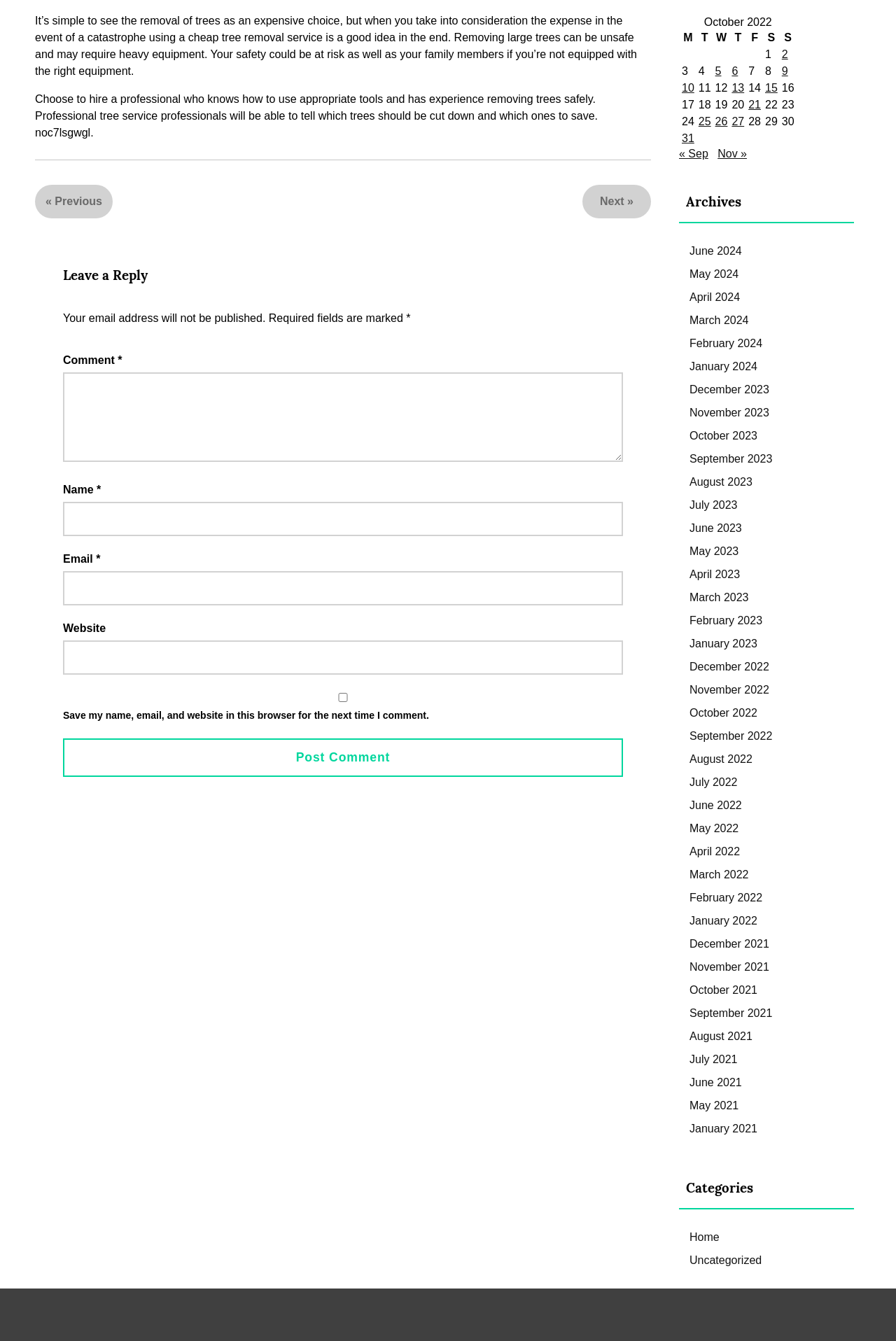Identify the bounding box coordinates for the UI element described as follows: Previous. Use the format (top-left x, top-left y, bottom-right x, bottom-right y) and ensure all values are floating point numbers between 0 and 1.

[0.061, 0.138, 0.114, 0.162]